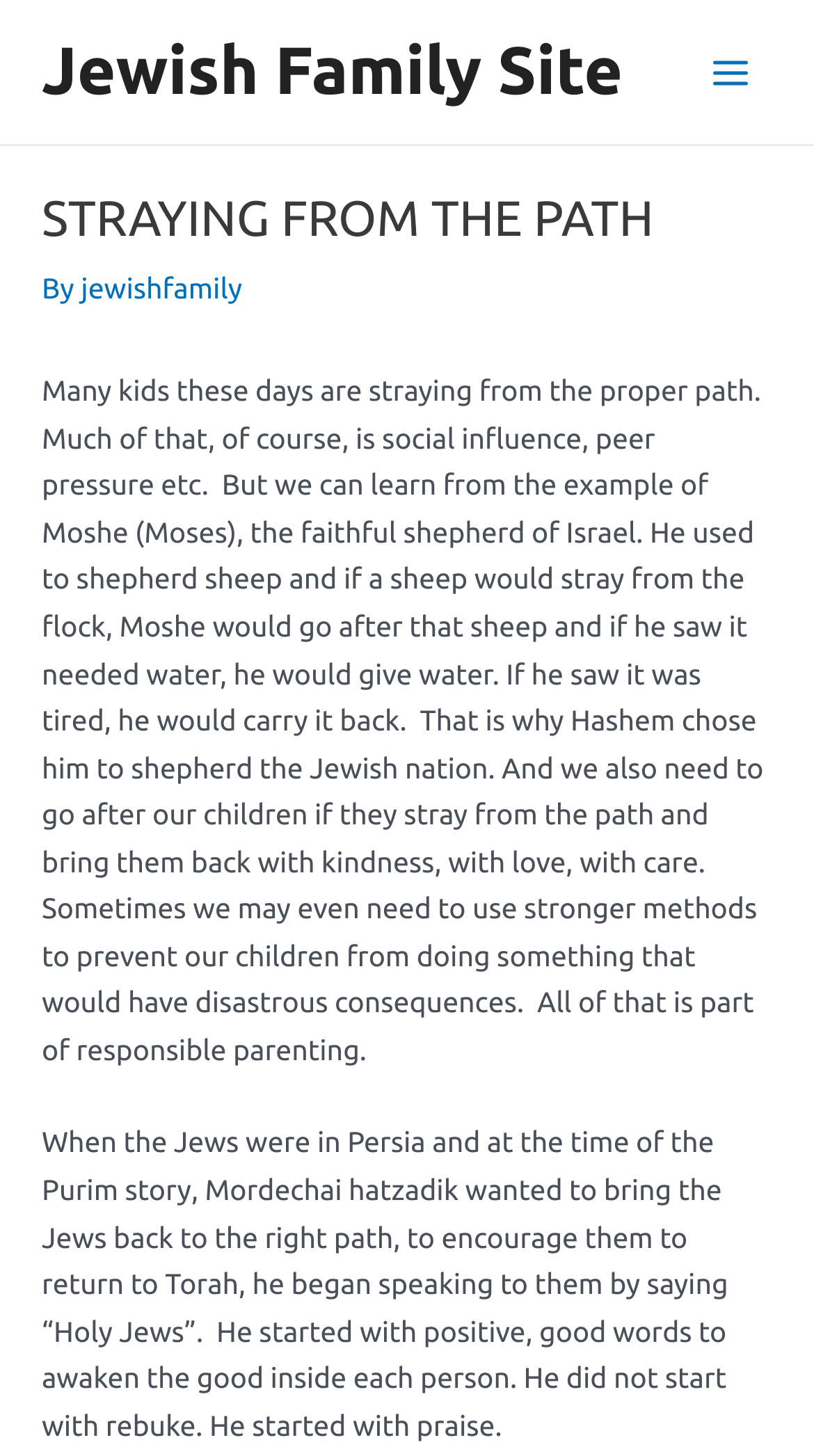Identify the bounding box for the described UI element: "jewishfamily".

[0.099, 0.186, 0.297, 0.209]